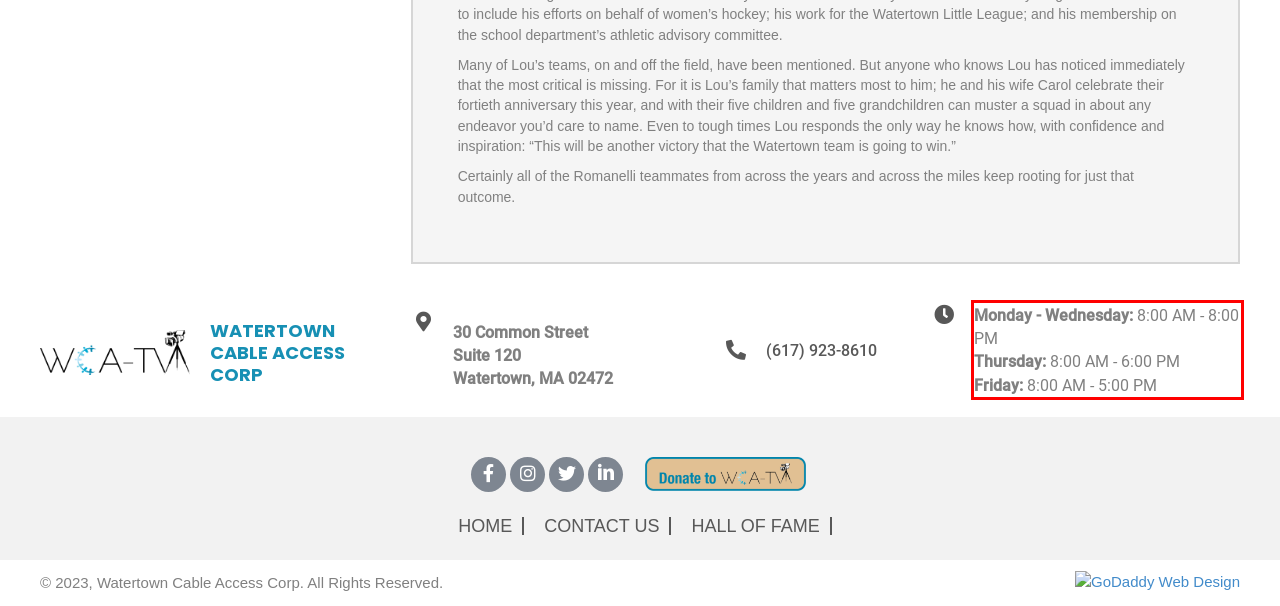Within the provided webpage screenshot, find the red rectangle bounding box and perform OCR to obtain the text content.

Monday - Wednesday: 8:00 AM - 8:00 PM Thursday: 8:00 AM - 6:00 PM Friday: 8:00 AM - 5:00 PM